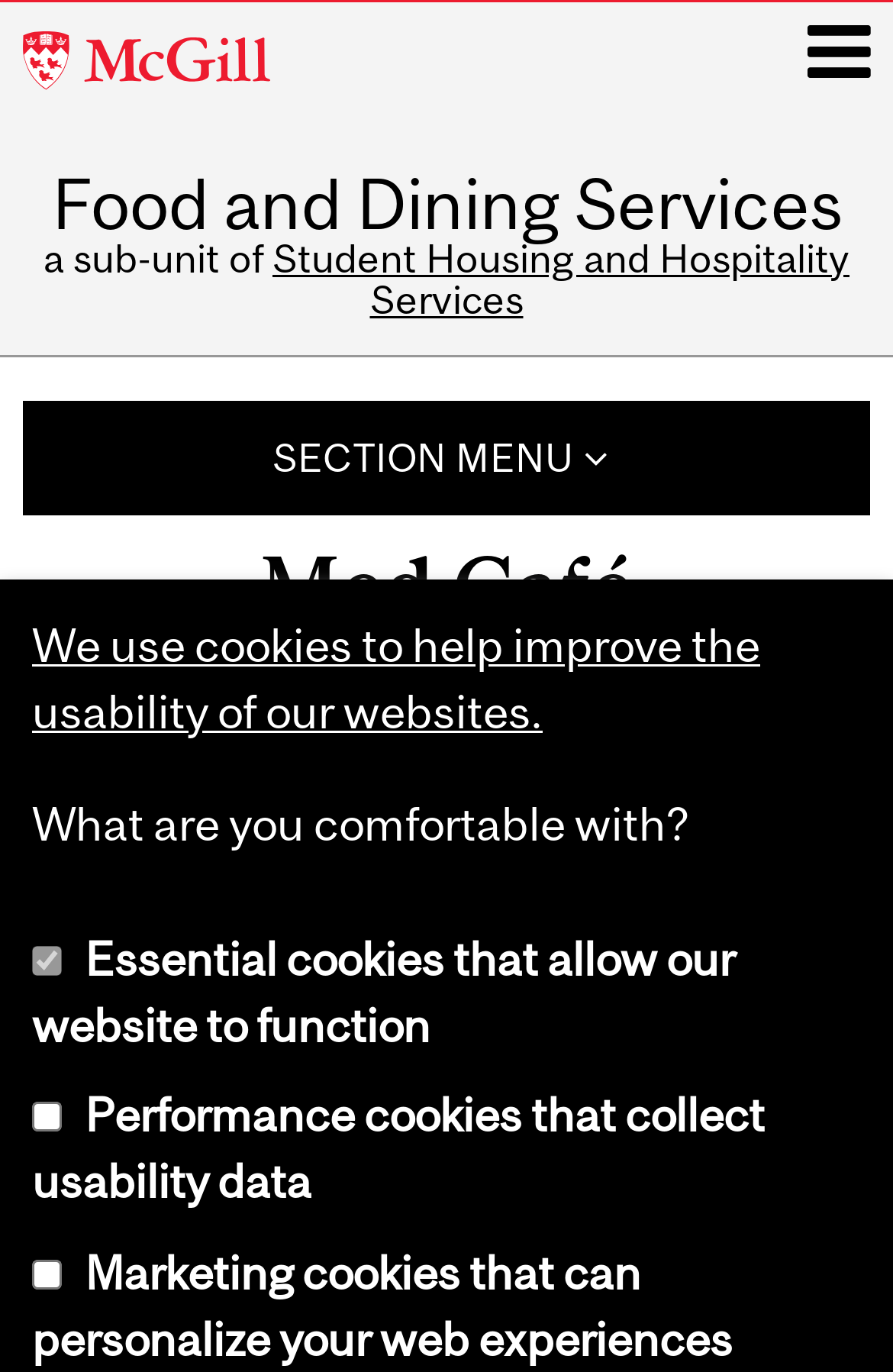Locate the bounding box coordinates of the area that needs to be clicked to fulfill the following instruction: "Go to SECTION MENU". The coordinates should be in the format of four float numbers between 0 and 1, namely [left, top, right, bottom].

[0.026, 0.293, 0.974, 0.376]